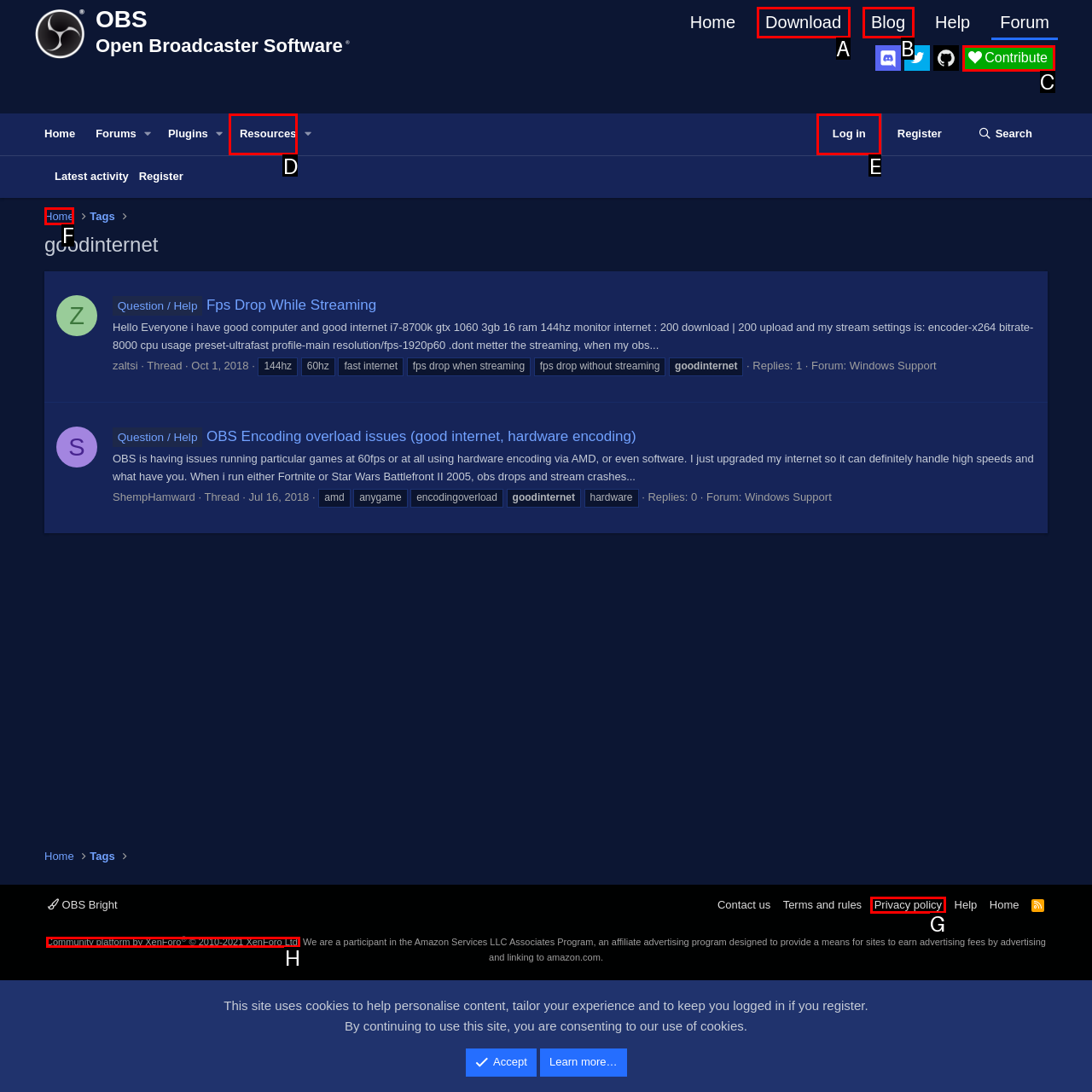Which lettered option should be clicked to perform the following task: Log in to the forum
Respond with the letter of the appropriate option.

E